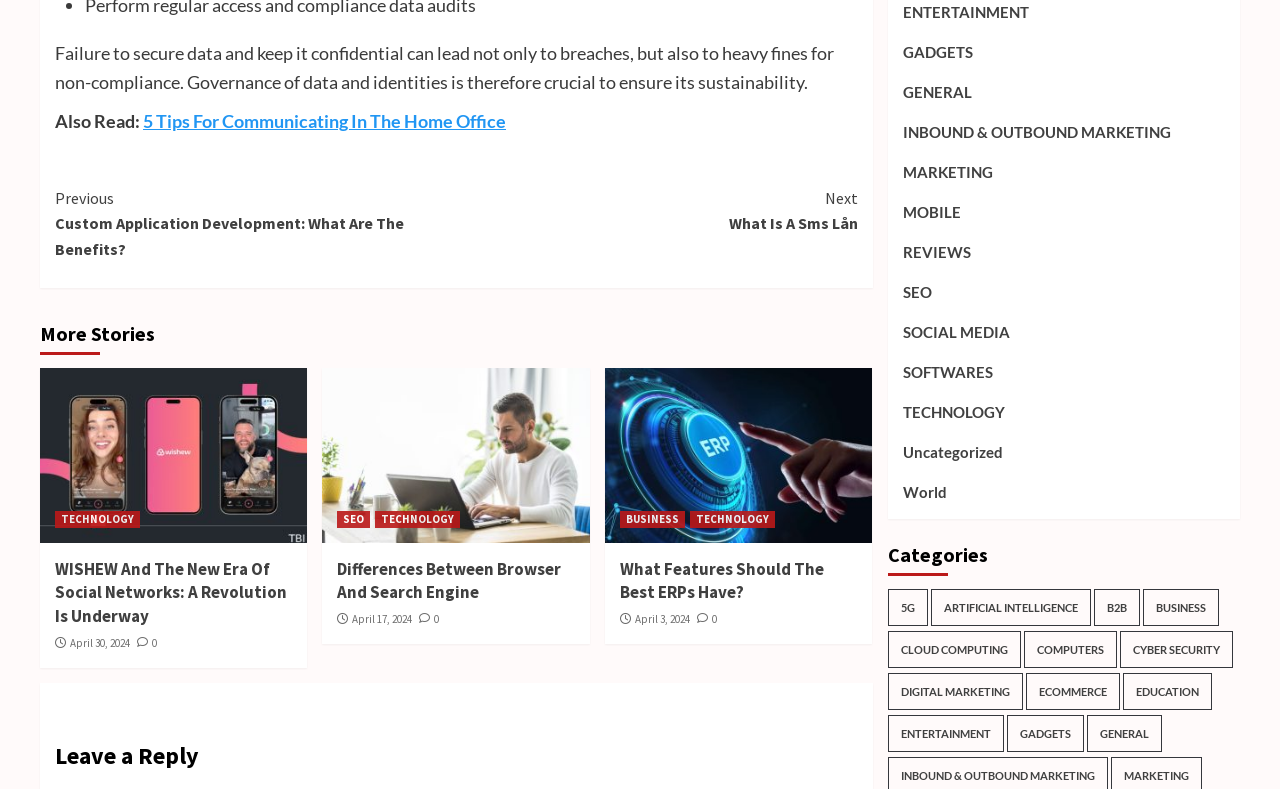What is the date of the third article?
Please respond to the question with a detailed and thorough explanation.

The third article is dated 'April 17, 2024', as indicated by the link element with the text 'April 17, 2024'.